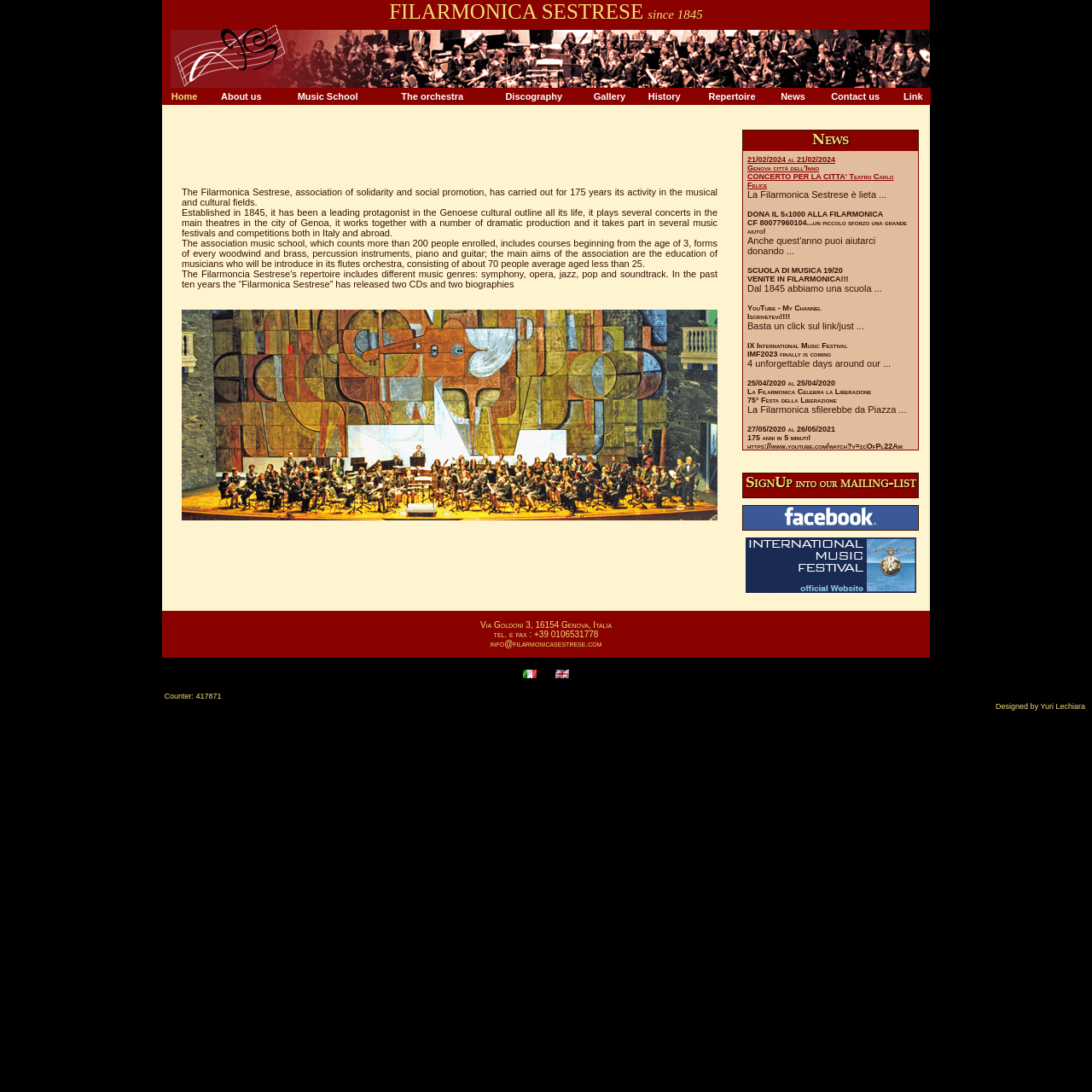How many people are enrolled in the music school?
Please provide a detailed and comprehensive answer to the question.

The number of people enrolled in the music school can be found in the text on the webpage, which states 'The association music school, which counts more than 200 people enrolled, includes courses beginning from the age of 3, forms of every woodwind and brass, percussion instruments, piano and guitar'.